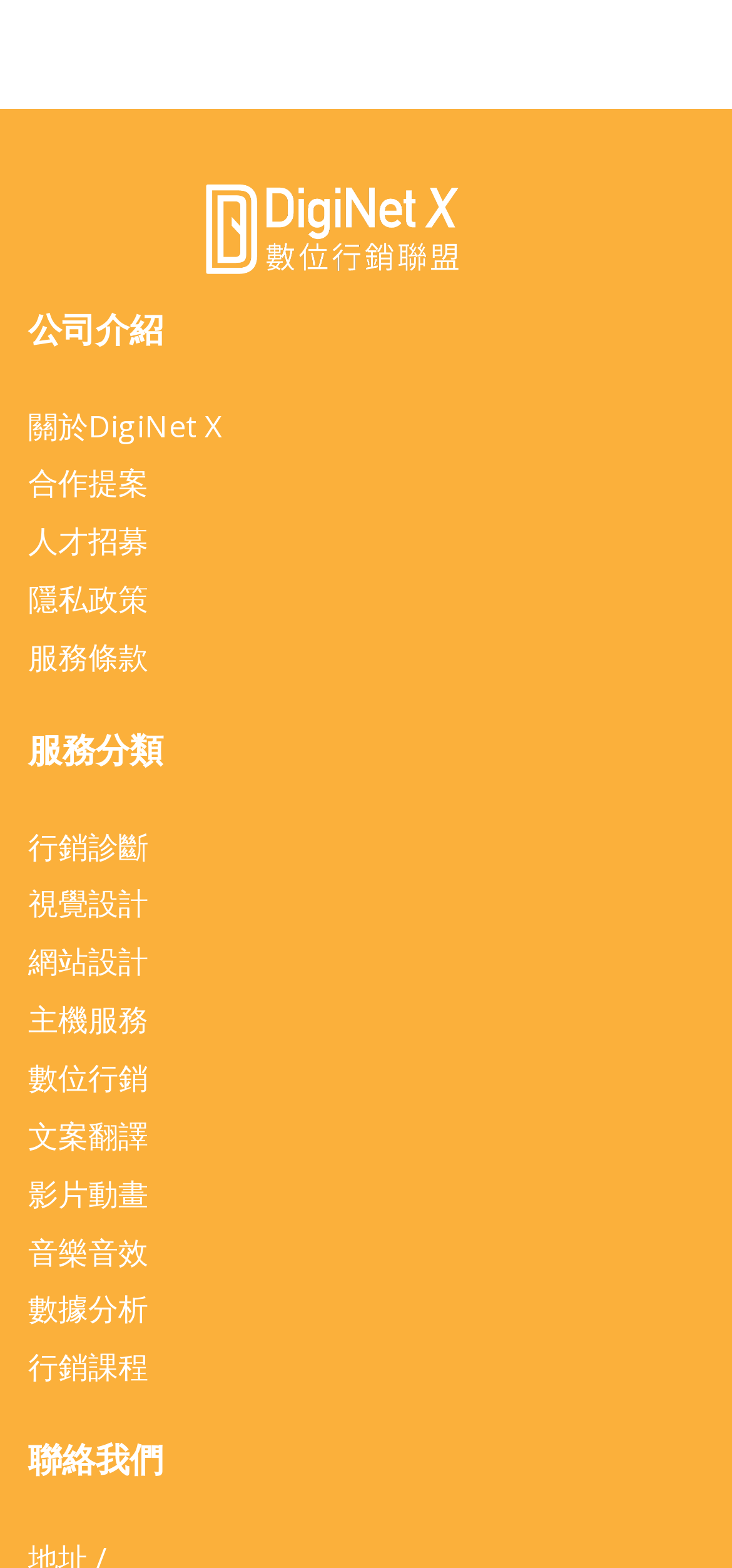Analyze the image and give a detailed response to the question:
What is the last link under '服務分類'?

The last link under the '服務分類' section is 行銷課程, which is likely a course or training program related to marketing.